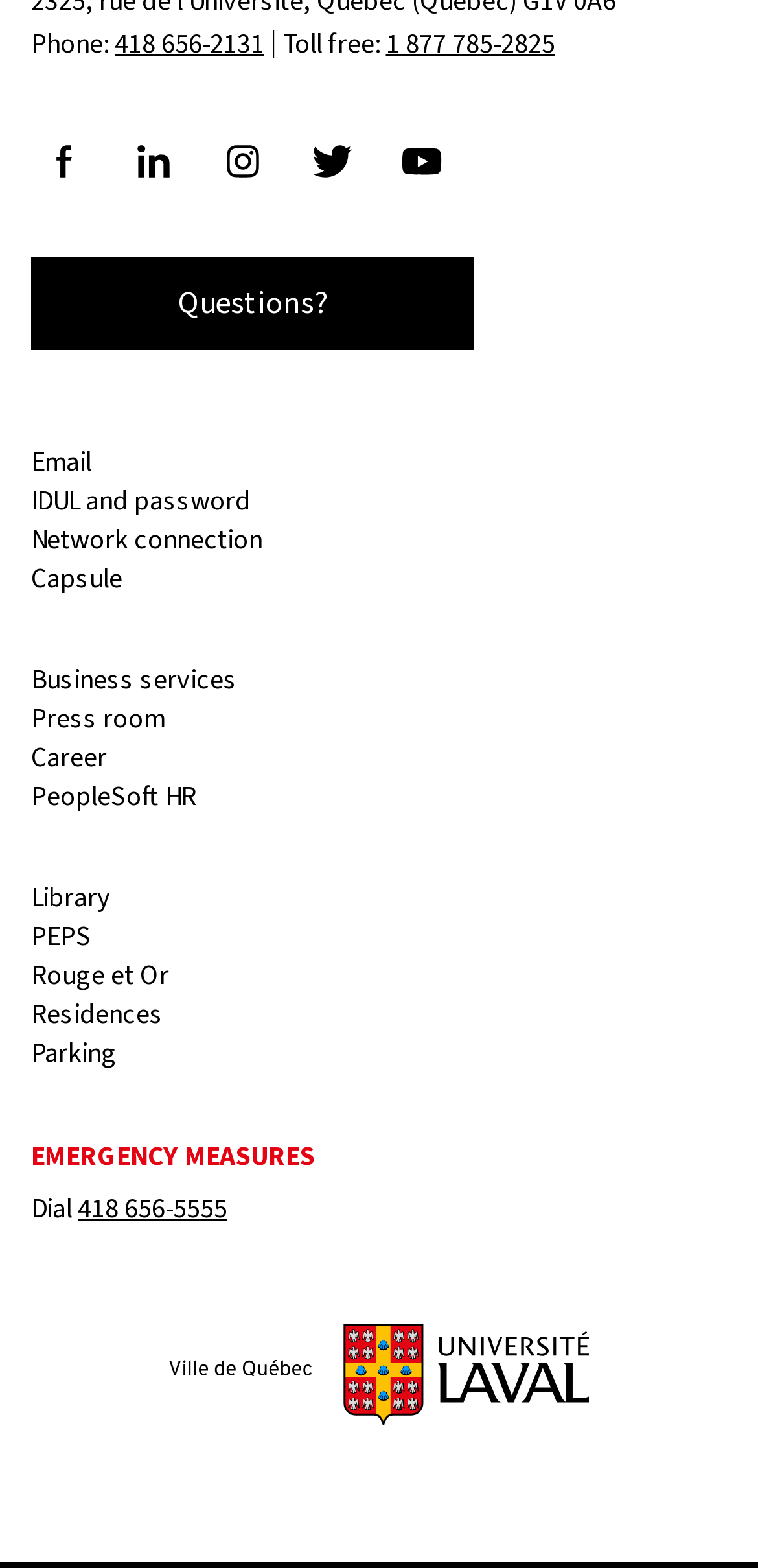Respond with a single word or phrase:
What is the name of the university?

Université Laval